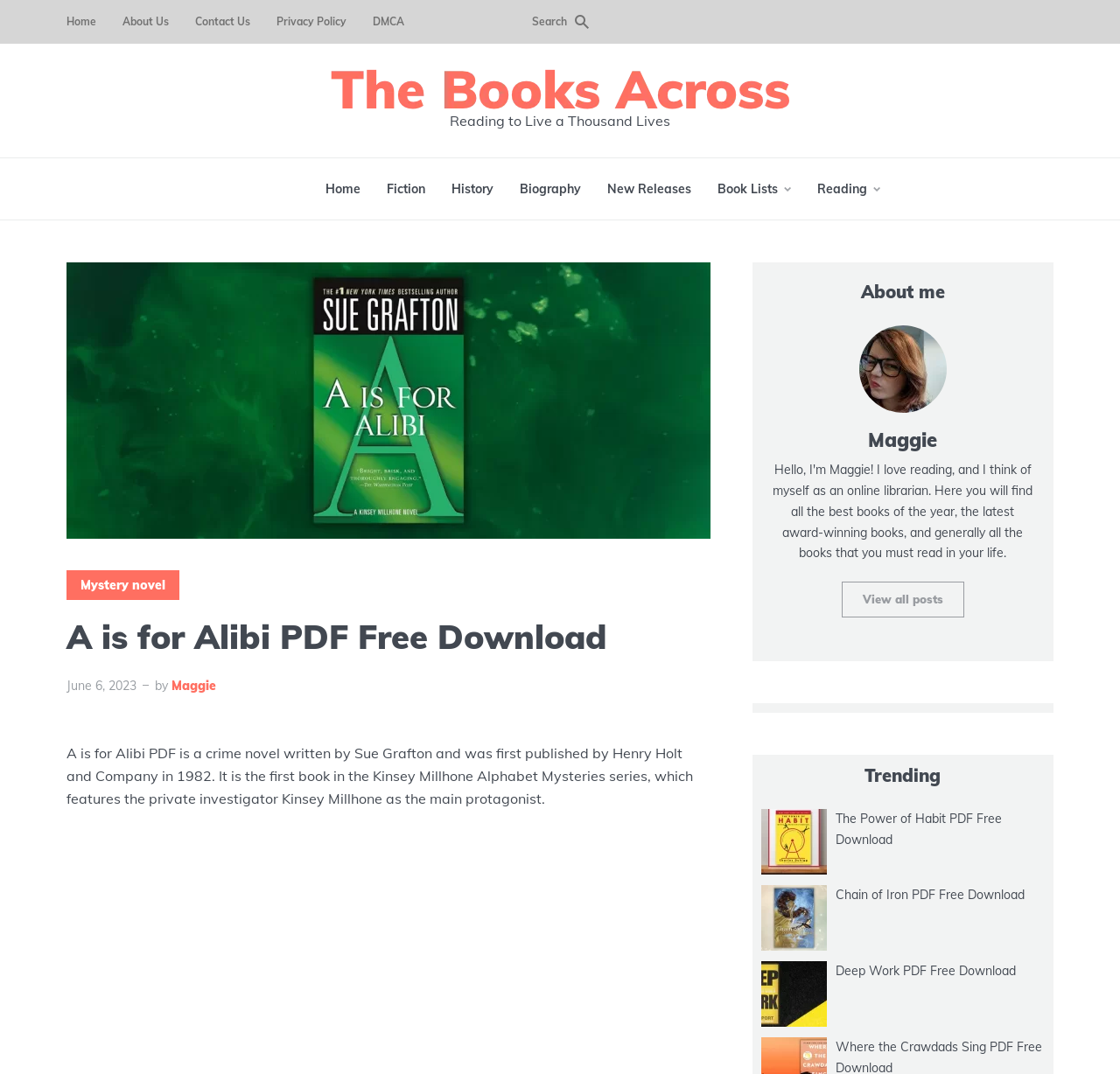Carefully examine the image and provide an in-depth answer to the question: What is the publication year of the book 'A is for Alibi'?

I found the answer in the text description of the book 'A is for Alibi PDF', which states that the book was first published in 1982.